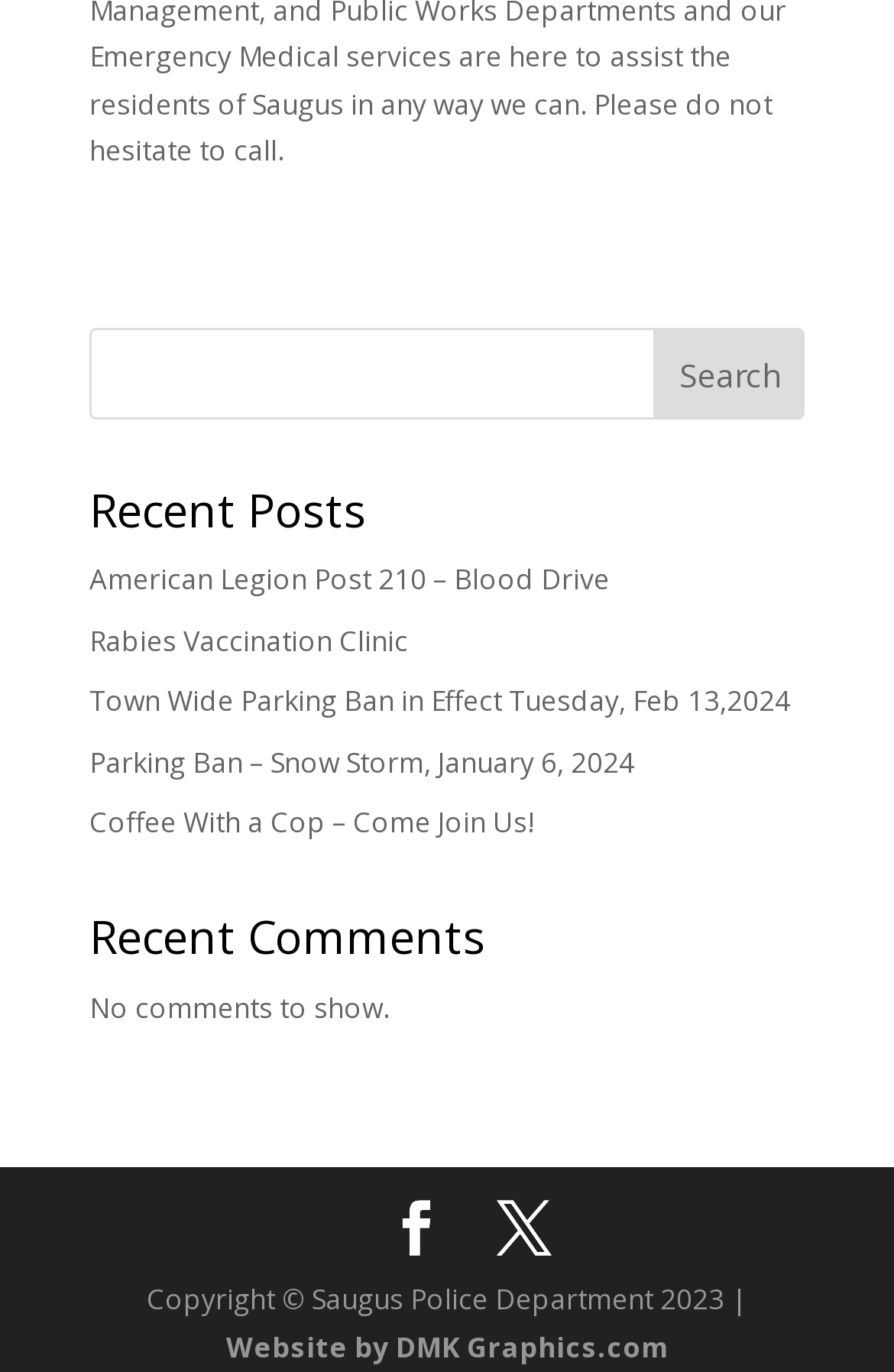Locate the bounding box coordinates of the element's region that should be clicked to carry out the following instruction: "read anesthesiologist email list article". The coordinates need to be four float numbers between 0 and 1, i.e., [left, top, right, bottom].

None